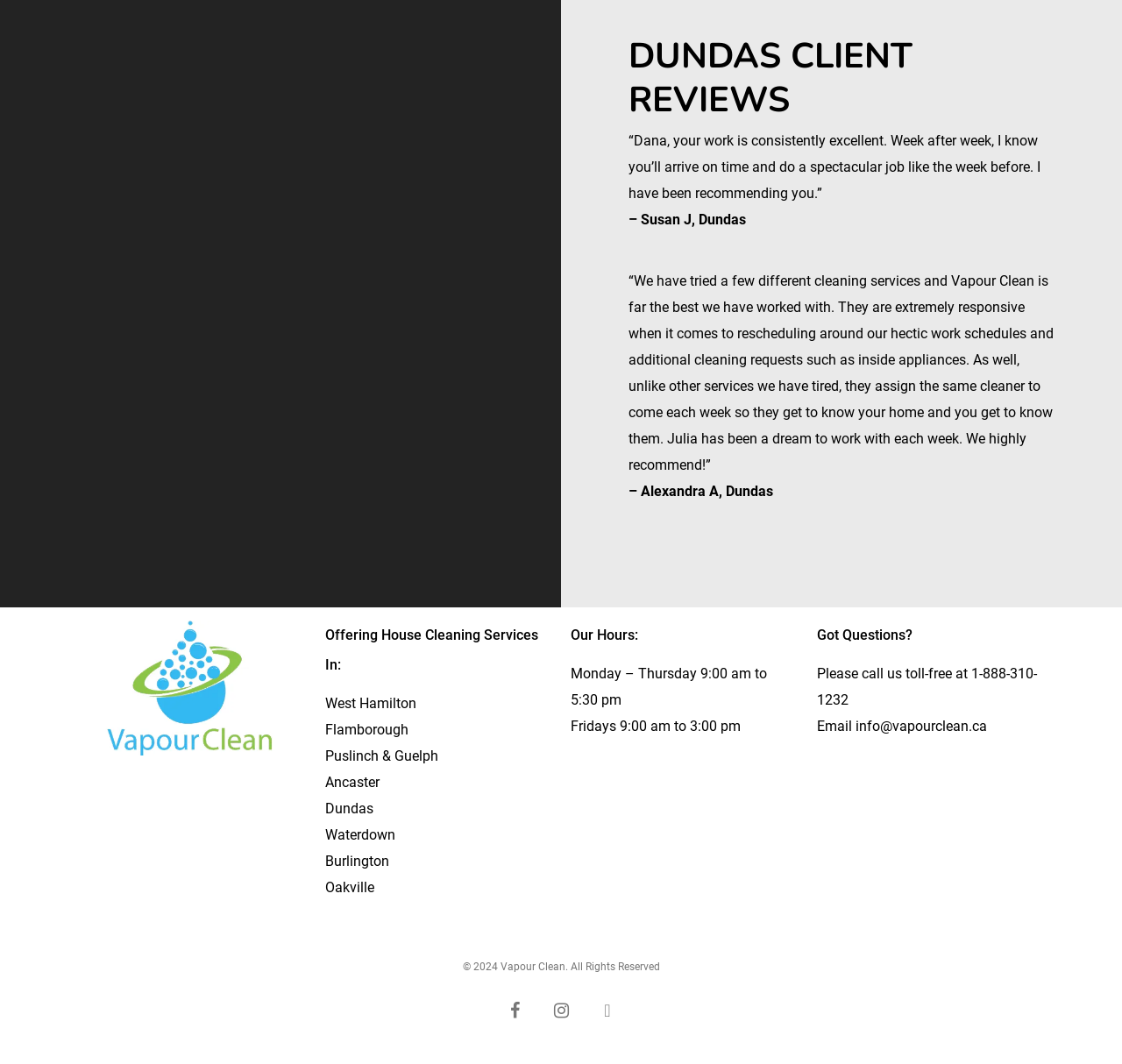Give a one-word or short phrase answer to the question: 
What areas do they offer house cleaning services in?

Multiple areas